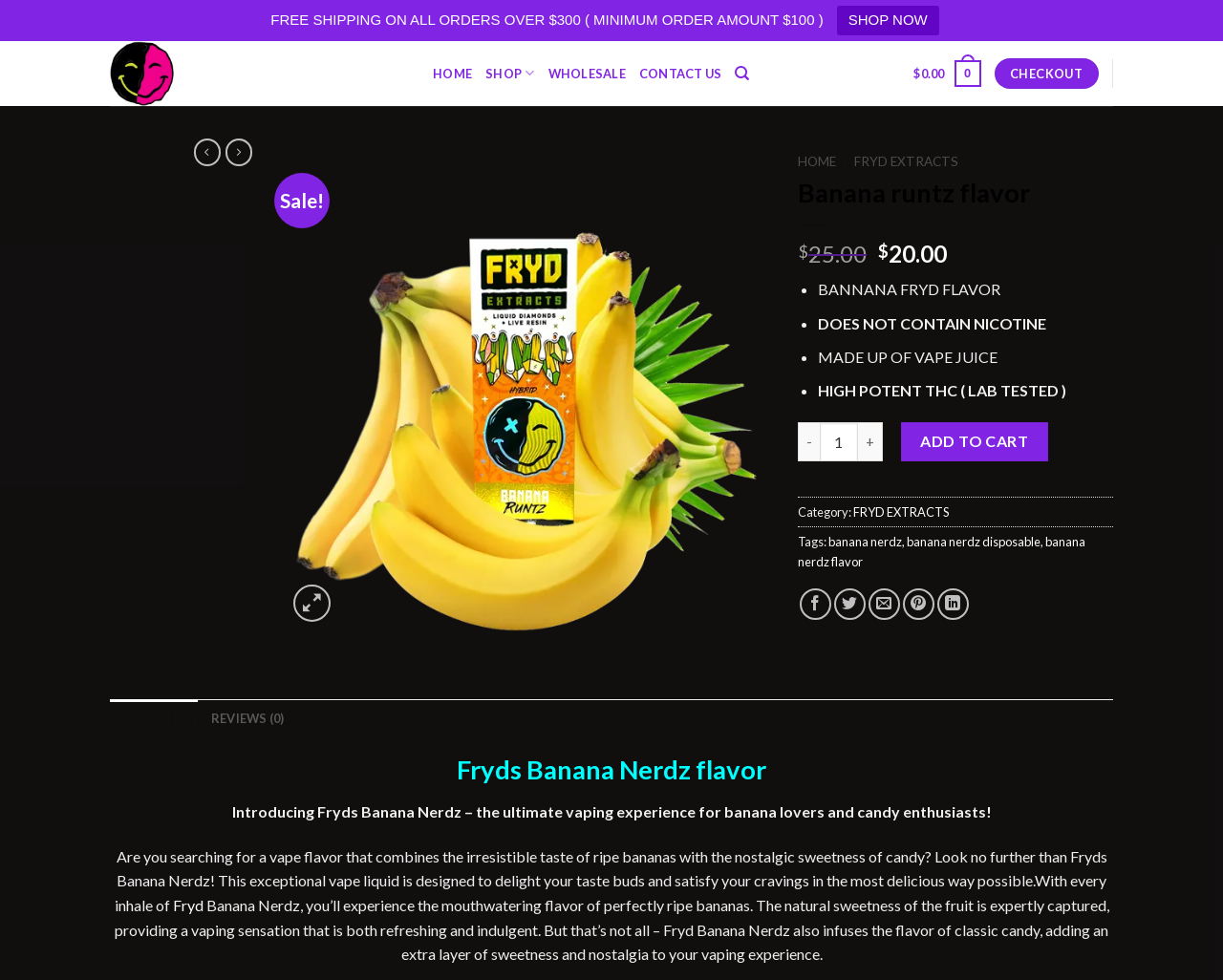What is the bounding box coordinate of the 'ADD TO CART' button?
Please provide a comprehensive answer based on the visual information in the image.

I found the button element with the text 'ADD TO CART' and looked at its bounding box coordinates, which are [0.737, 0.431, 0.857, 0.471].